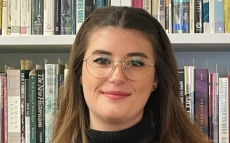With reference to the image, please provide a detailed answer to the following question: When was the image published?

The image was published alongside an announcement on February 16, 2024, celebrating Caitlin O’Keeffe's new role at the Modern Literature and Culture Research Centre (MLC) at Ryerson University.